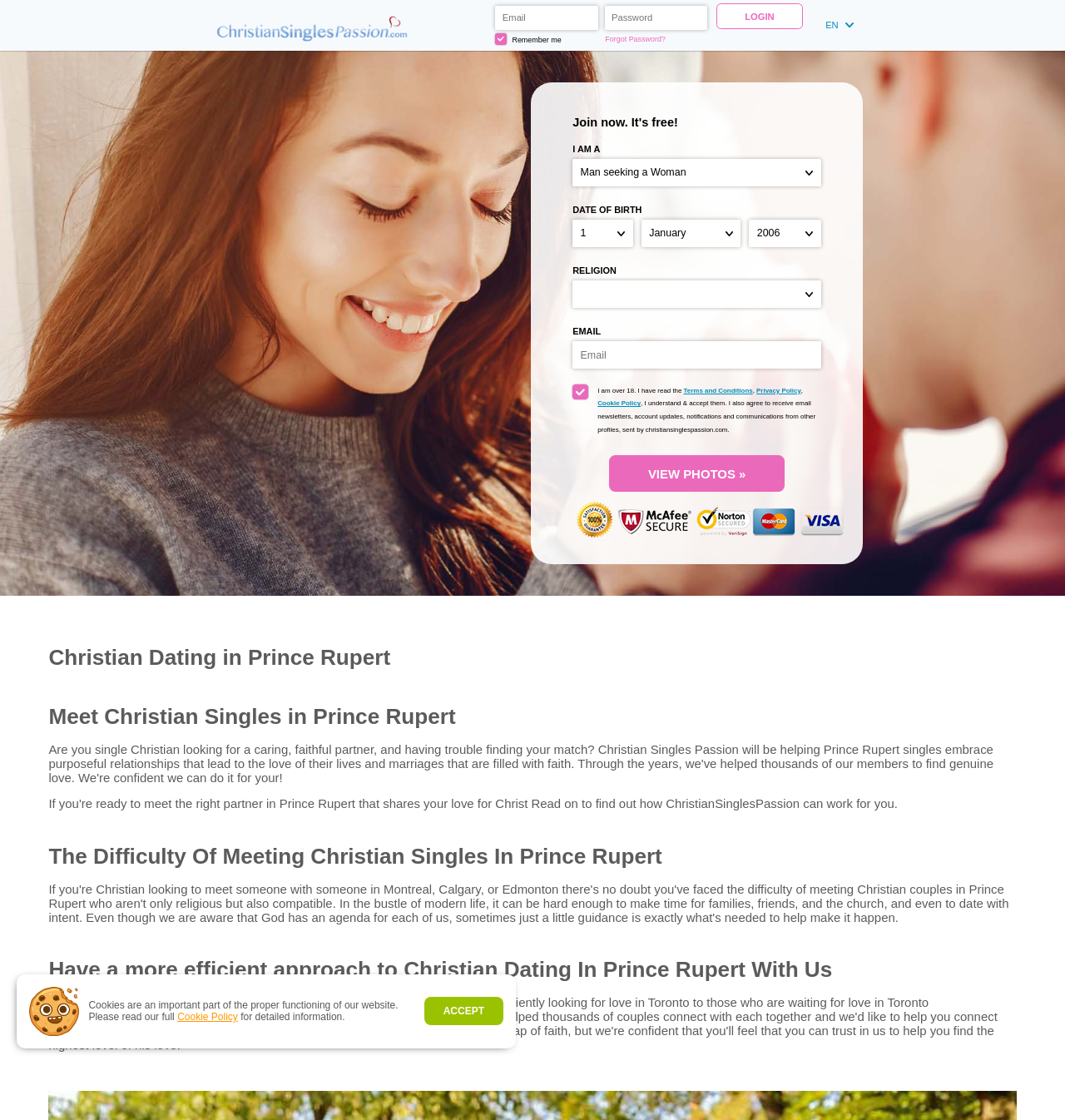Bounding box coordinates should be provided in the format (top-left x, top-left y, bottom-right x, bottom-right y) with all values between 0 and 1. Identify the bounding box for this UI element: parent_node: EMAIL name="email" placeholder="Email"

[0.538, 0.305, 0.771, 0.329]